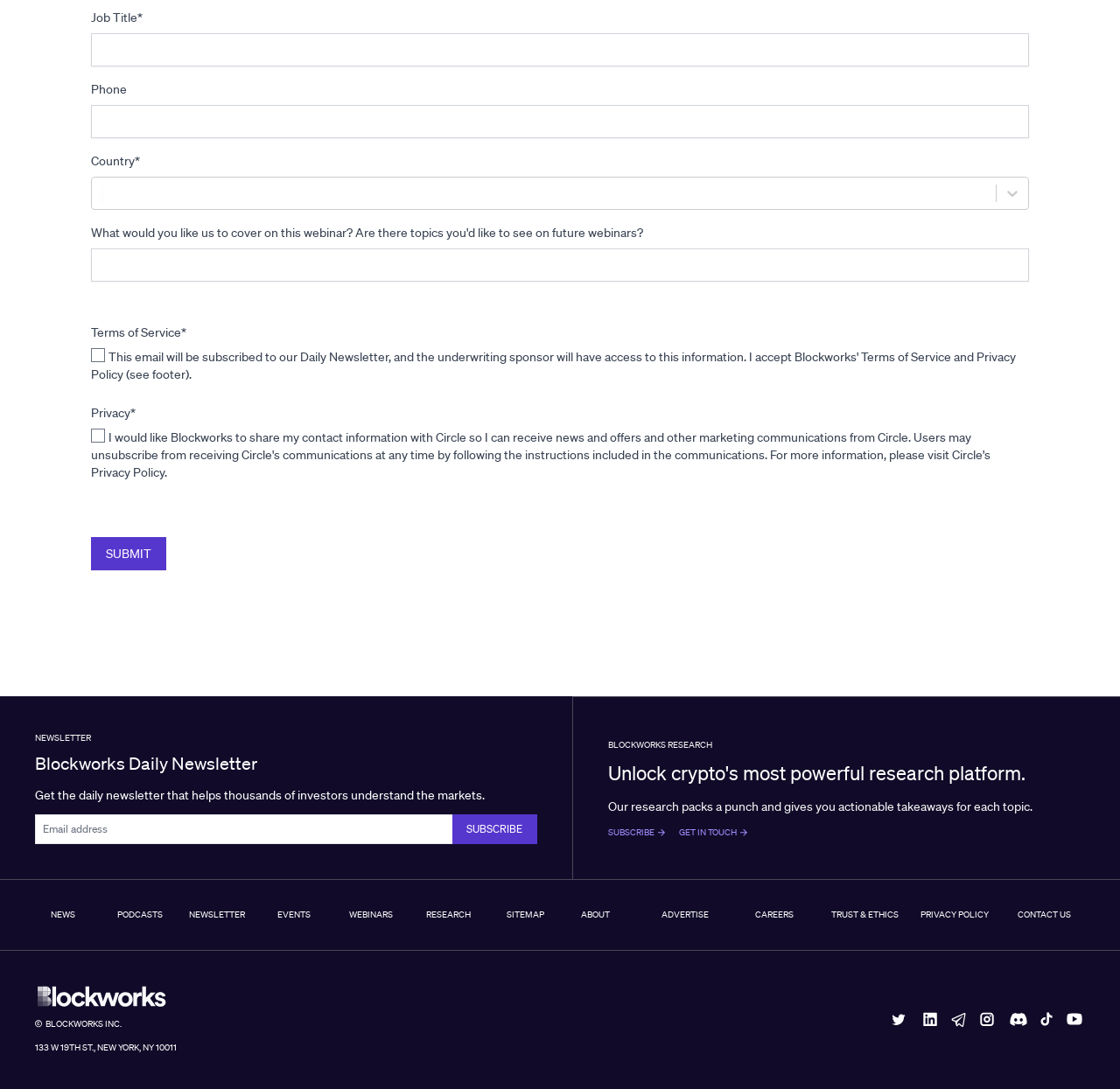Please give the bounding box coordinates of the area that should be clicked to fulfill the following instruction: "Enter job title". The coordinates should be in the format of four float numbers from 0 to 1, i.e., [left, top, right, bottom].

[0.081, 0.031, 0.919, 0.061]